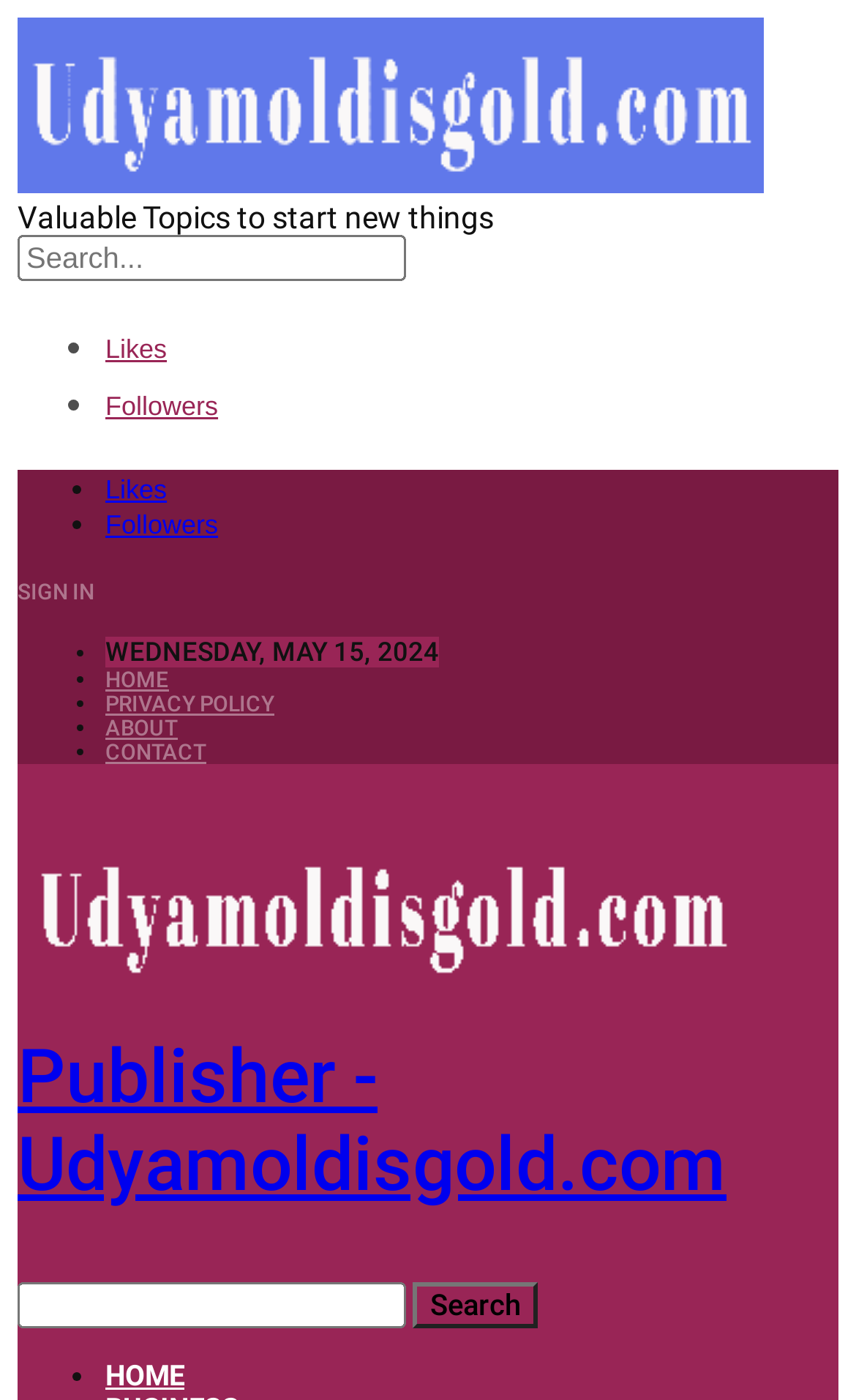Using a single word or phrase, answer the following question: 
Who is the author of the current article?

admin